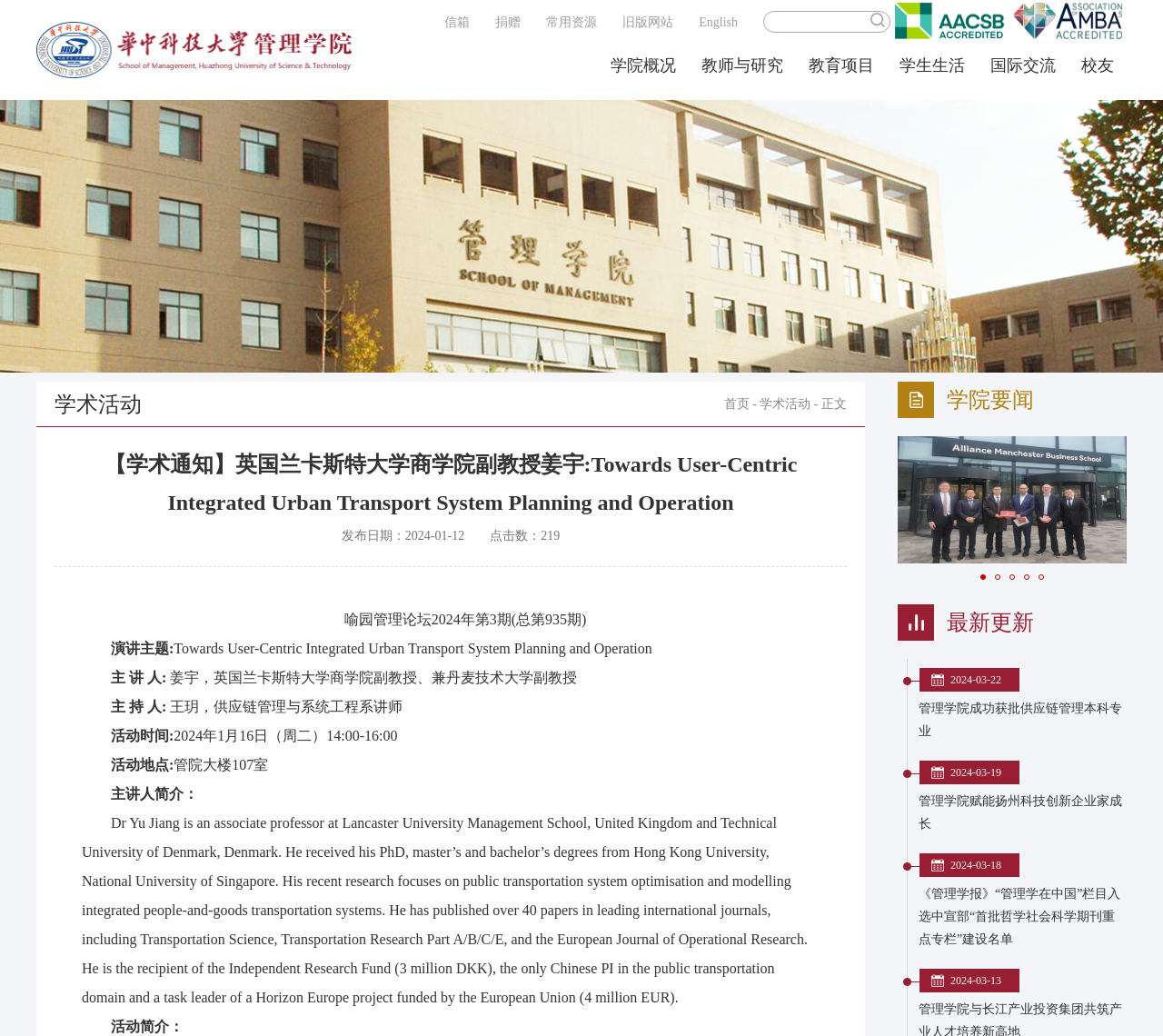Based on the element description 国际交流, identify the bounding box coordinates for the UI element. The coordinates should be in the format (top-left x, top-left y, bottom-right x, bottom-right y) and within the 0 to 1 range.

[0.852, 0.054, 0.908, 0.072]